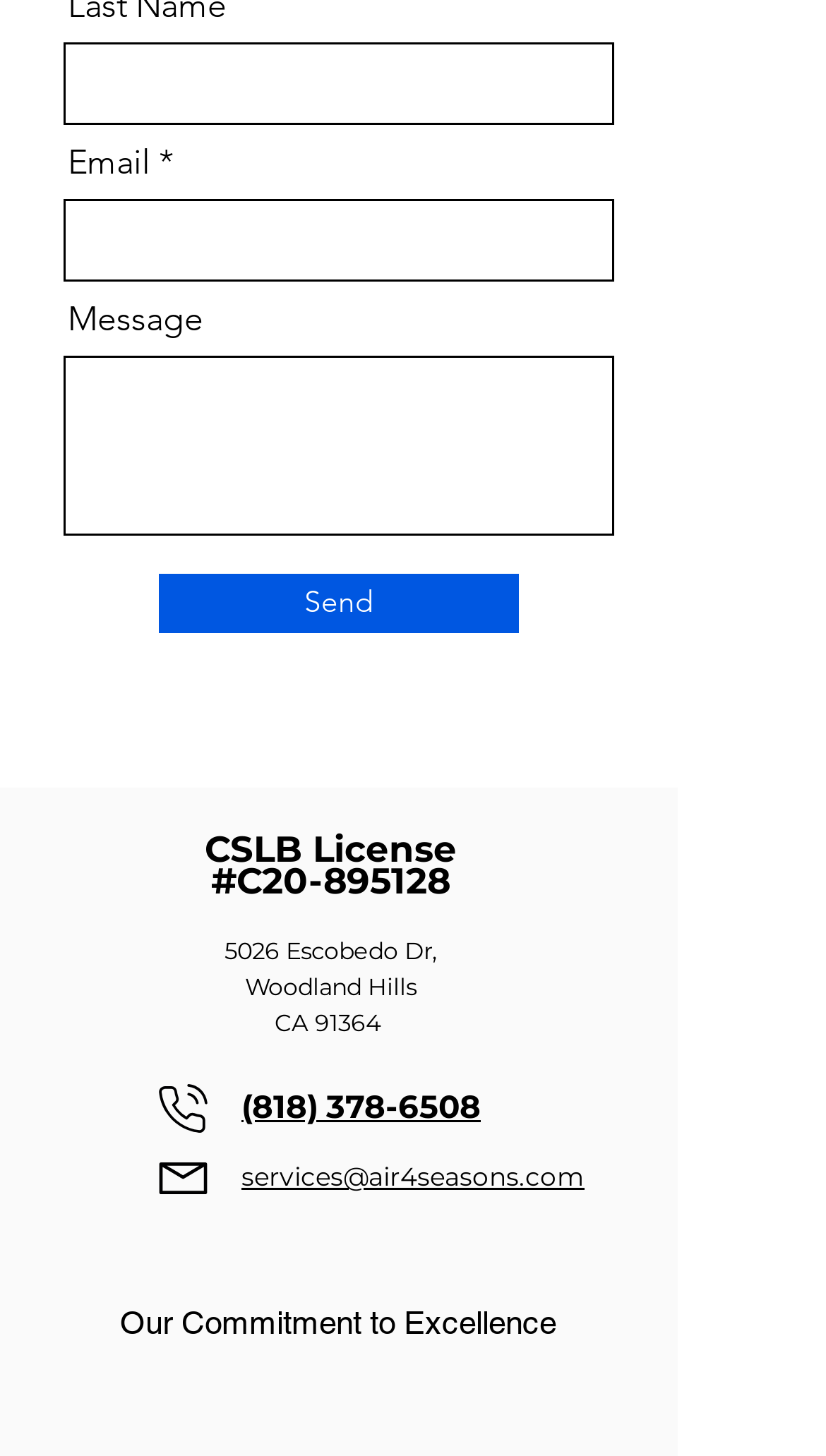Identify and provide the bounding box for the element described by: "parent_node: Message".

[0.077, 0.244, 0.744, 0.367]